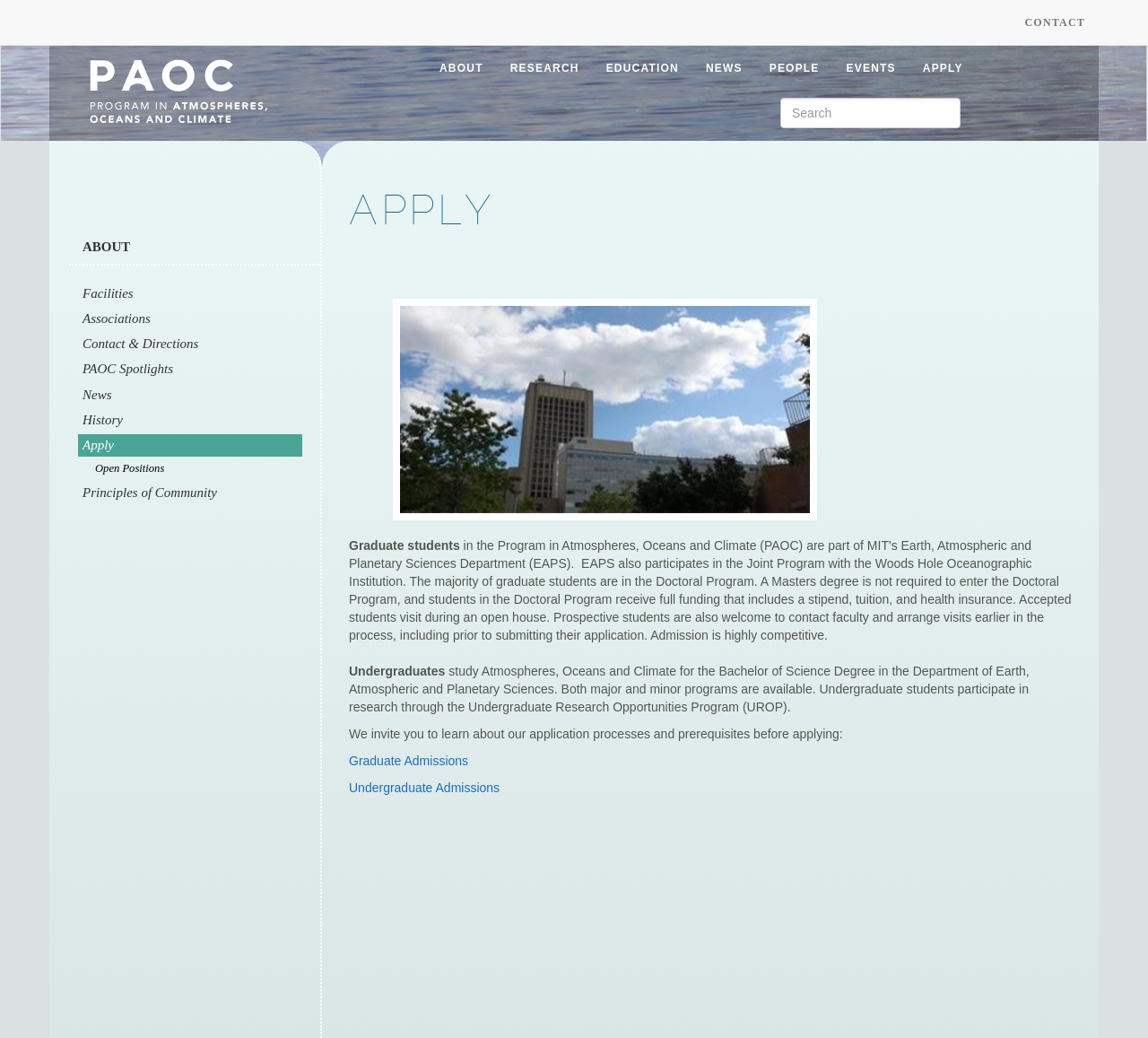What type of students can apply to this department?
Refer to the image and offer an in-depth and detailed answer to the question.

The webpage mentions 'Graduate students' and 'Undergraduates' and provides links to 'Graduate Admissions' and 'Undergraduate Admissions', indicating that both types of students can apply to this department.